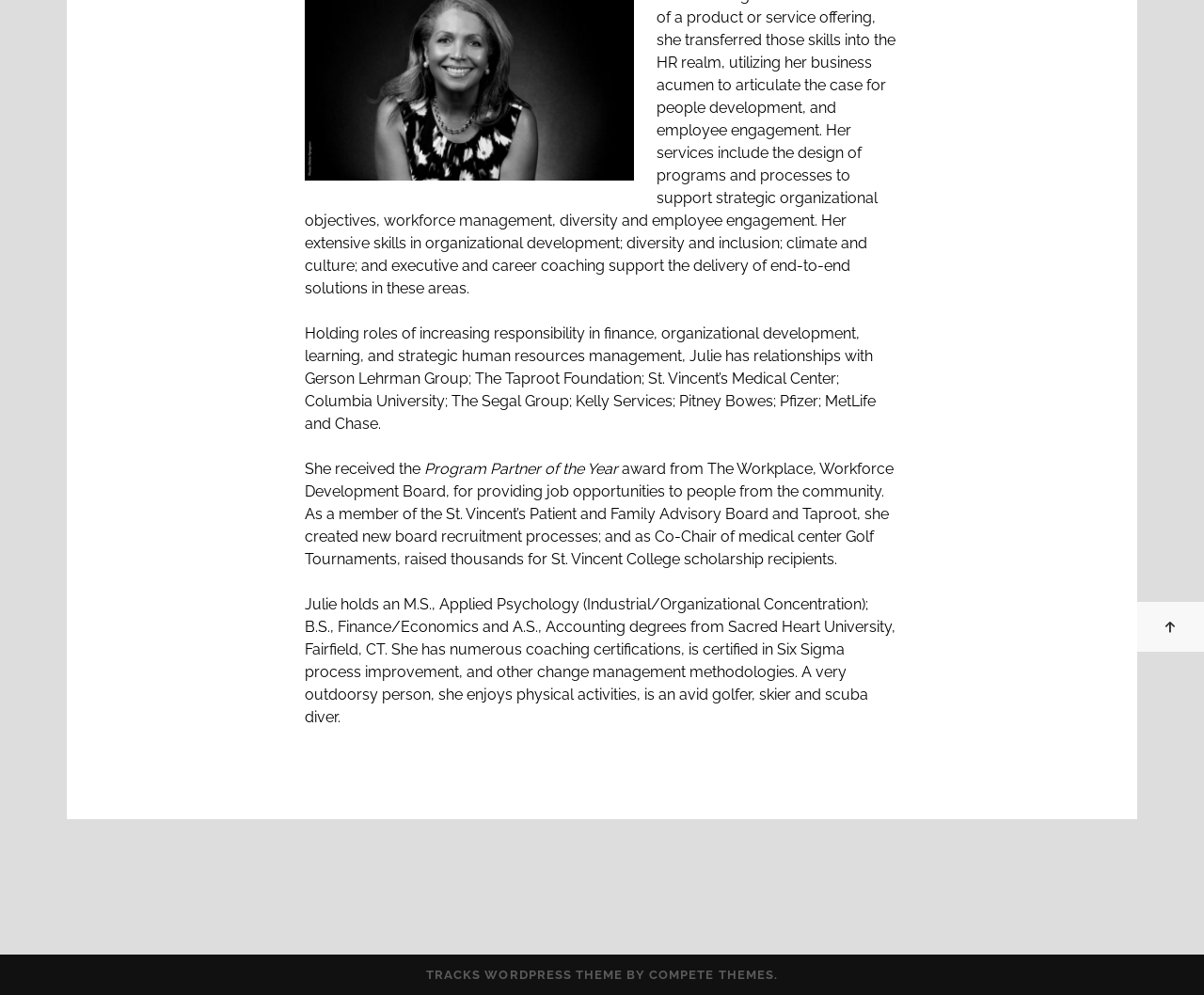Determine the bounding box coordinates for the HTML element mentioned in the following description: "Tracks WordPress Theme". The coordinates should be a list of four floats ranging from 0 to 1, represented as [left, top, right, bottom].

[0.354, 0.972, 0.517, 0.986]